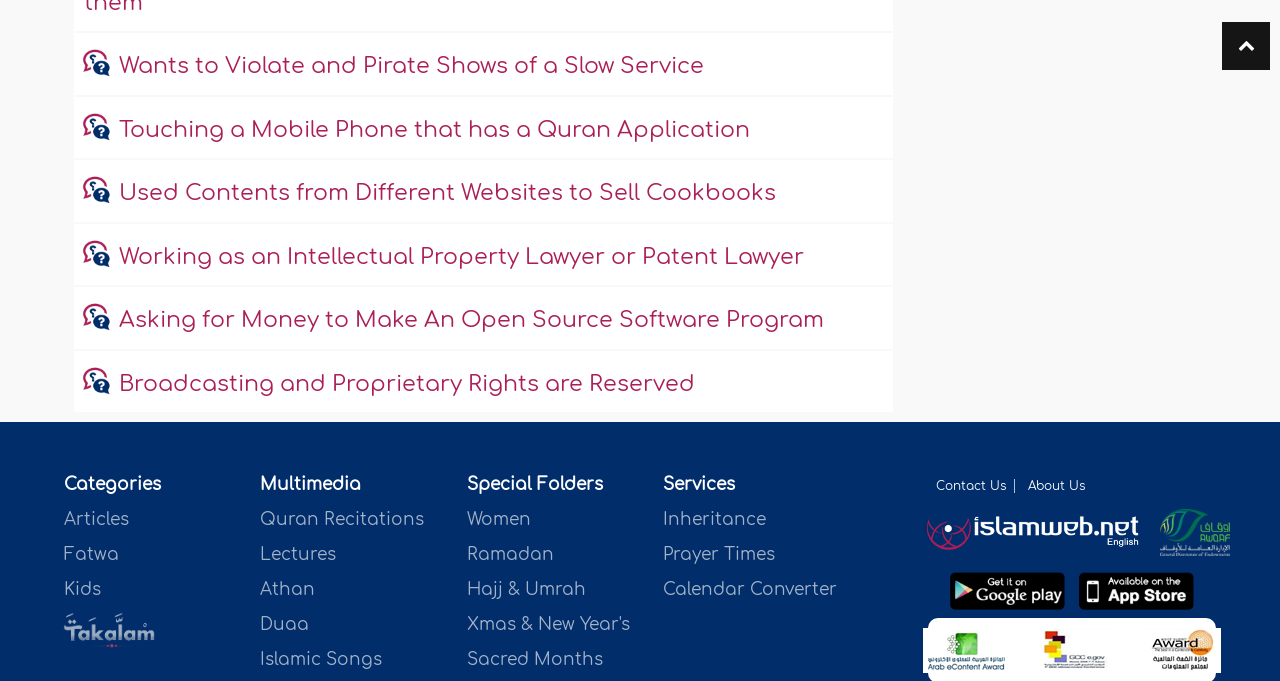Respond concisely with one word or phrase to the following query:
What is the first link in the 'Services' category?

Inheritance